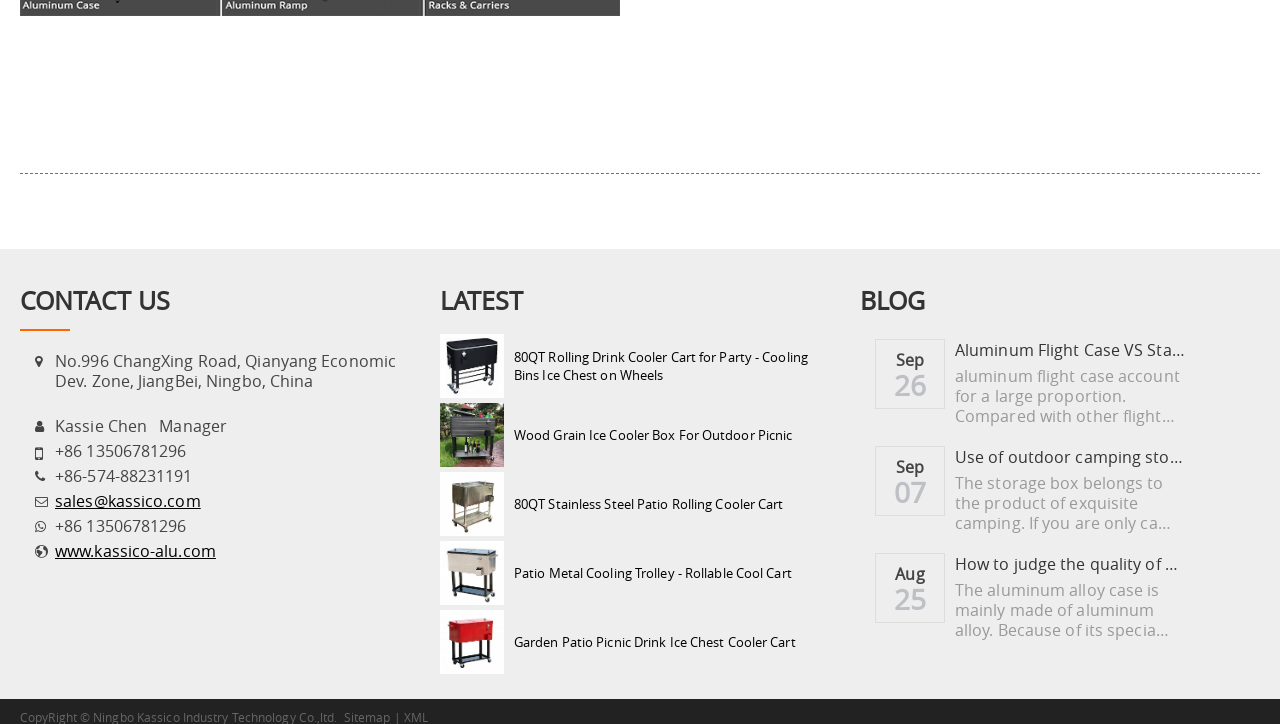Identify the bounding box coordinates of the area you need to click to perform the following instruction: "Read the blog post about aluminum flight case".

[0.746, 0.462, 0.927, 0.506]